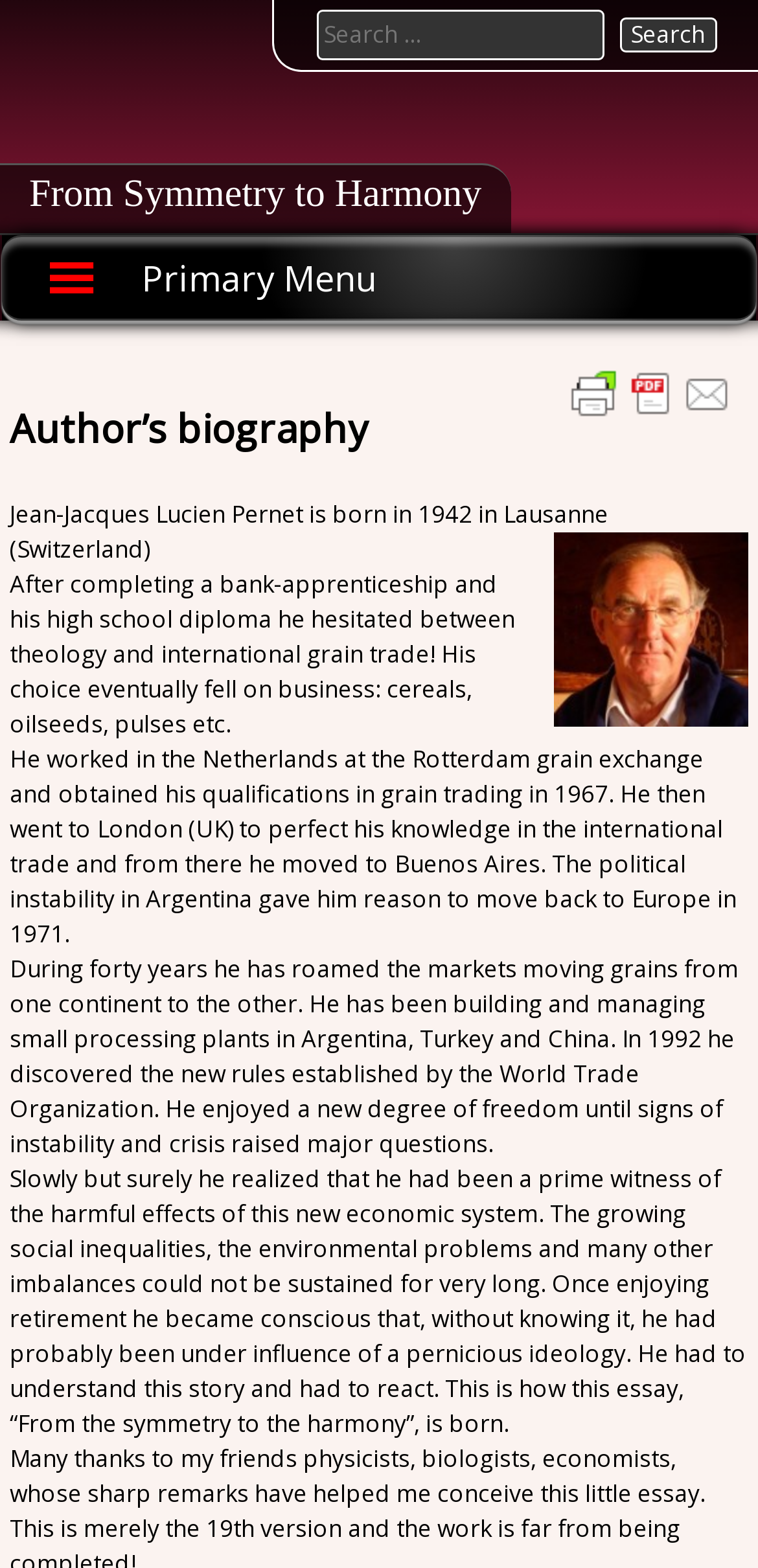Using the image as a reference, answer the following question in as much detail as possible:
What is the author's birth year?

I found the answer by looking at the text content of the webpage, specifically the sentence 'Jean-Jacques Lucien Pernet is born in 1942 in Lausanne (Switzerland)' which indicates that the author was born in 1942.